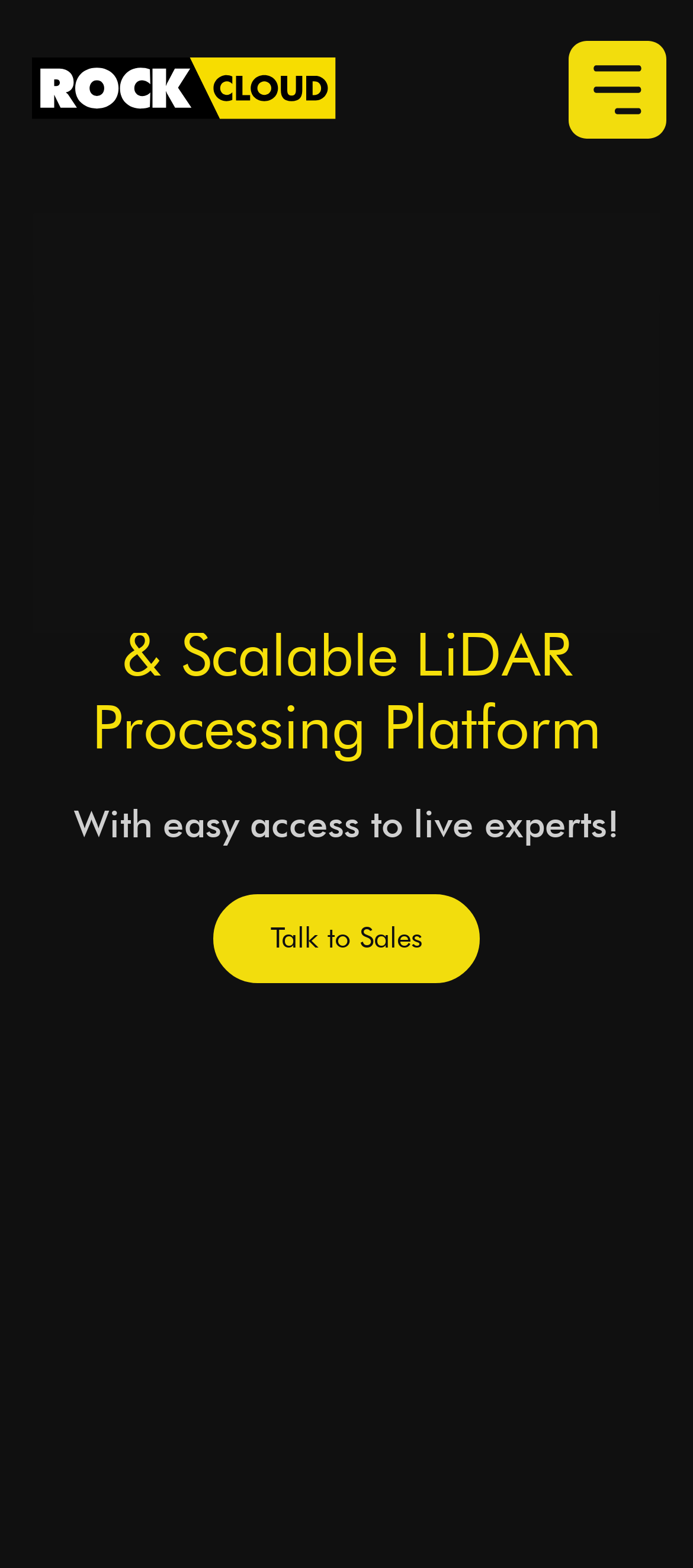Identify the bounding box coordinates for the UI element mentioned here: "aria-label="Play video"". Provide the coordinates as four float values between 0 and 1, i.e., [left, top, right, bottom].

[0.048, 0.136, 0.952, 0.403]